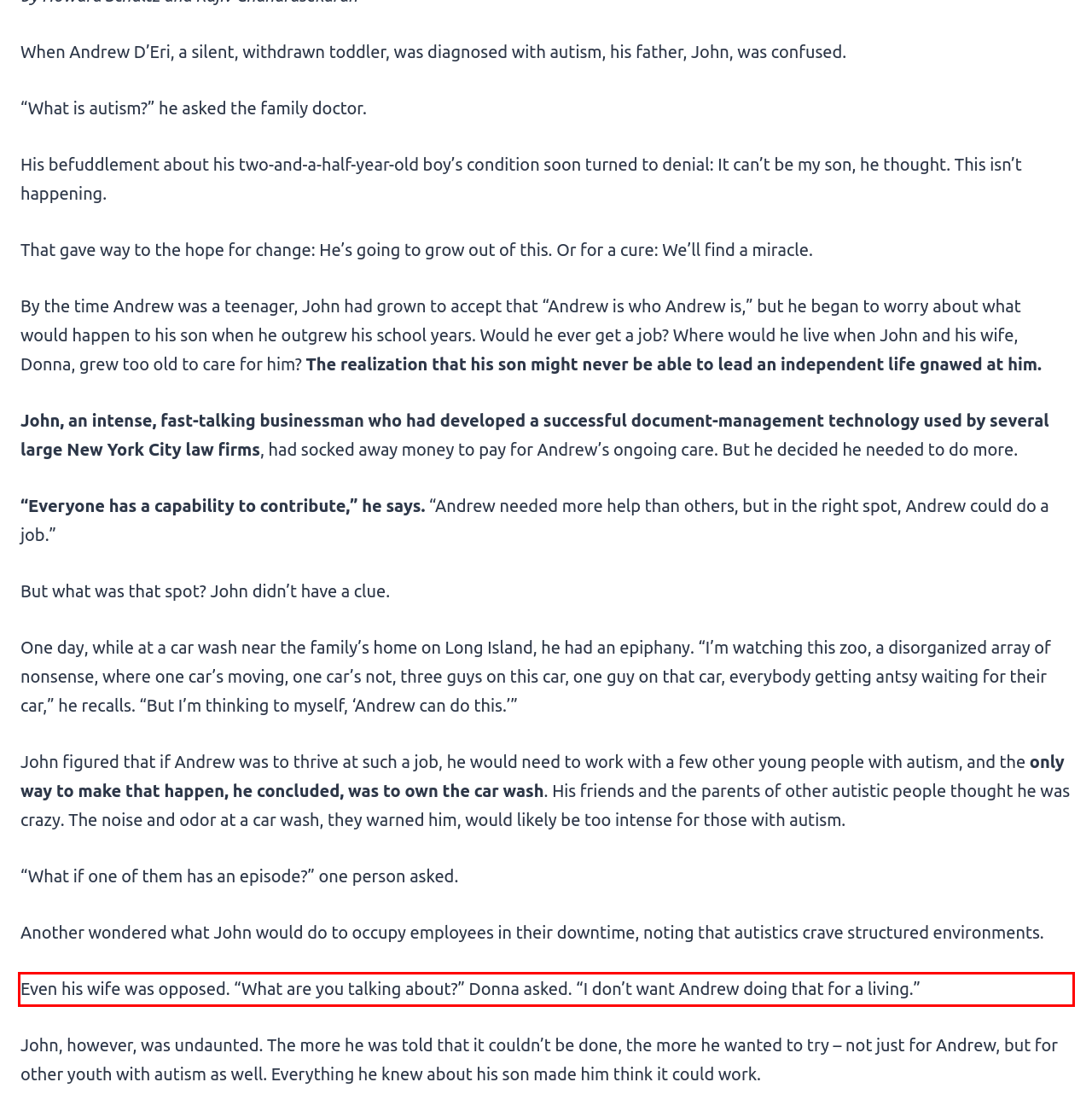The screenshot you have been given contains a UI element surrounded by a red rectangle. Use OCR to read and extract the text inside this red rectangle.

Even his wife was opposed. “What are you talking about?” Donna asked. “I don’t want Andrew doing that for a living.”